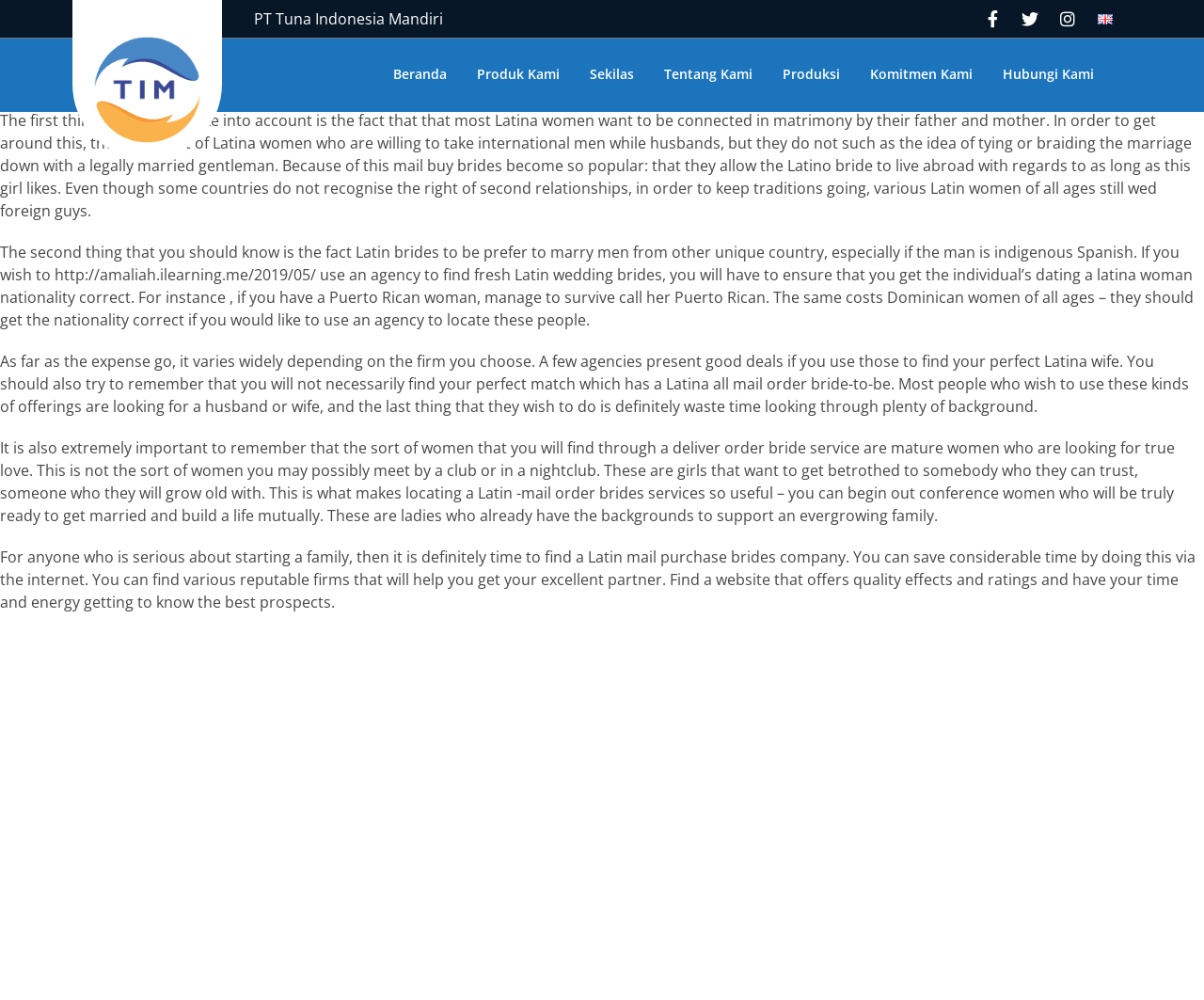What type of women are typically found through mail order bride services?
Using the visual information, answer the question in a single word or phrase.

Mature women